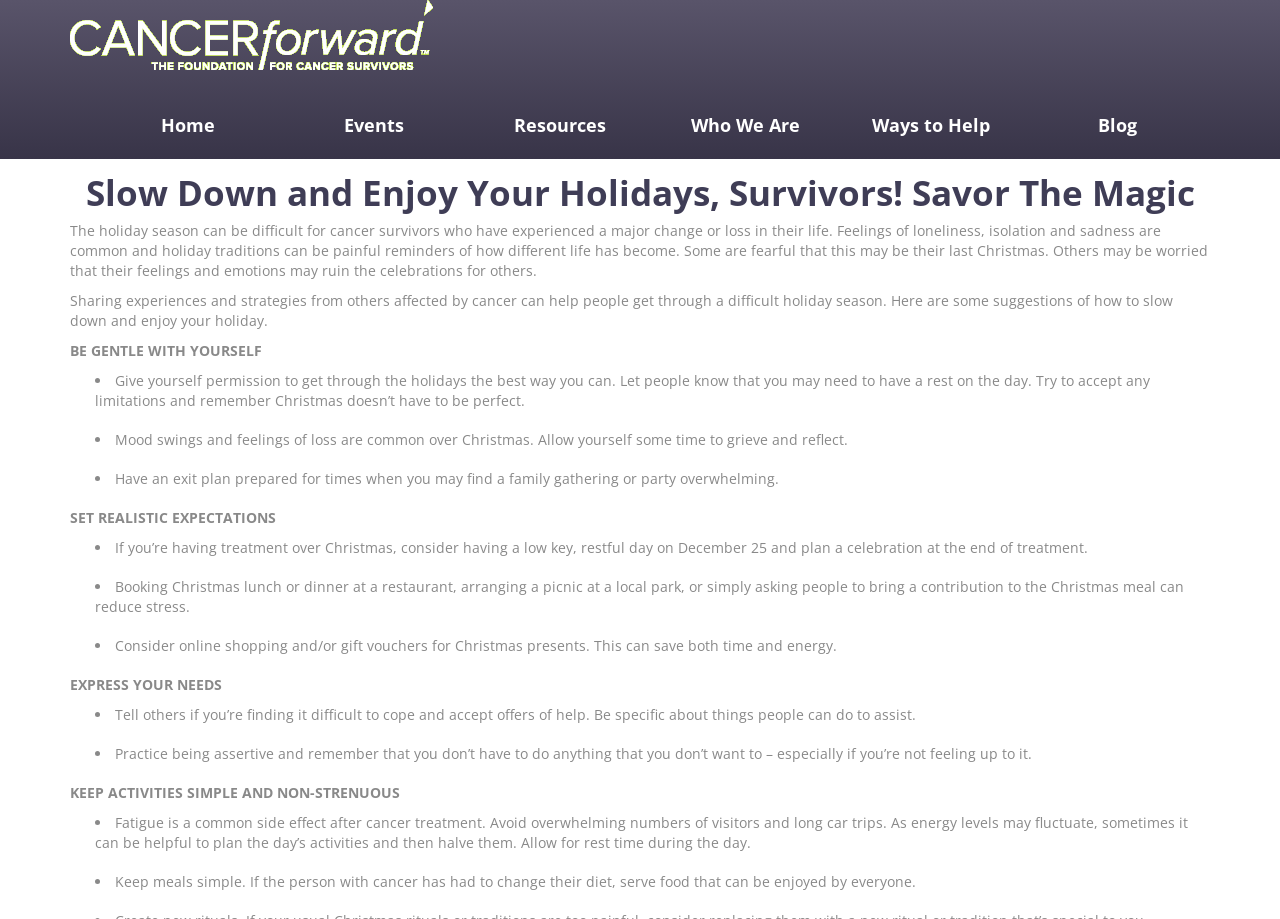What is the first suggestion for cancer survivors?
Give a one-word or short phrase answer based on the image.

Be gentle with yourself